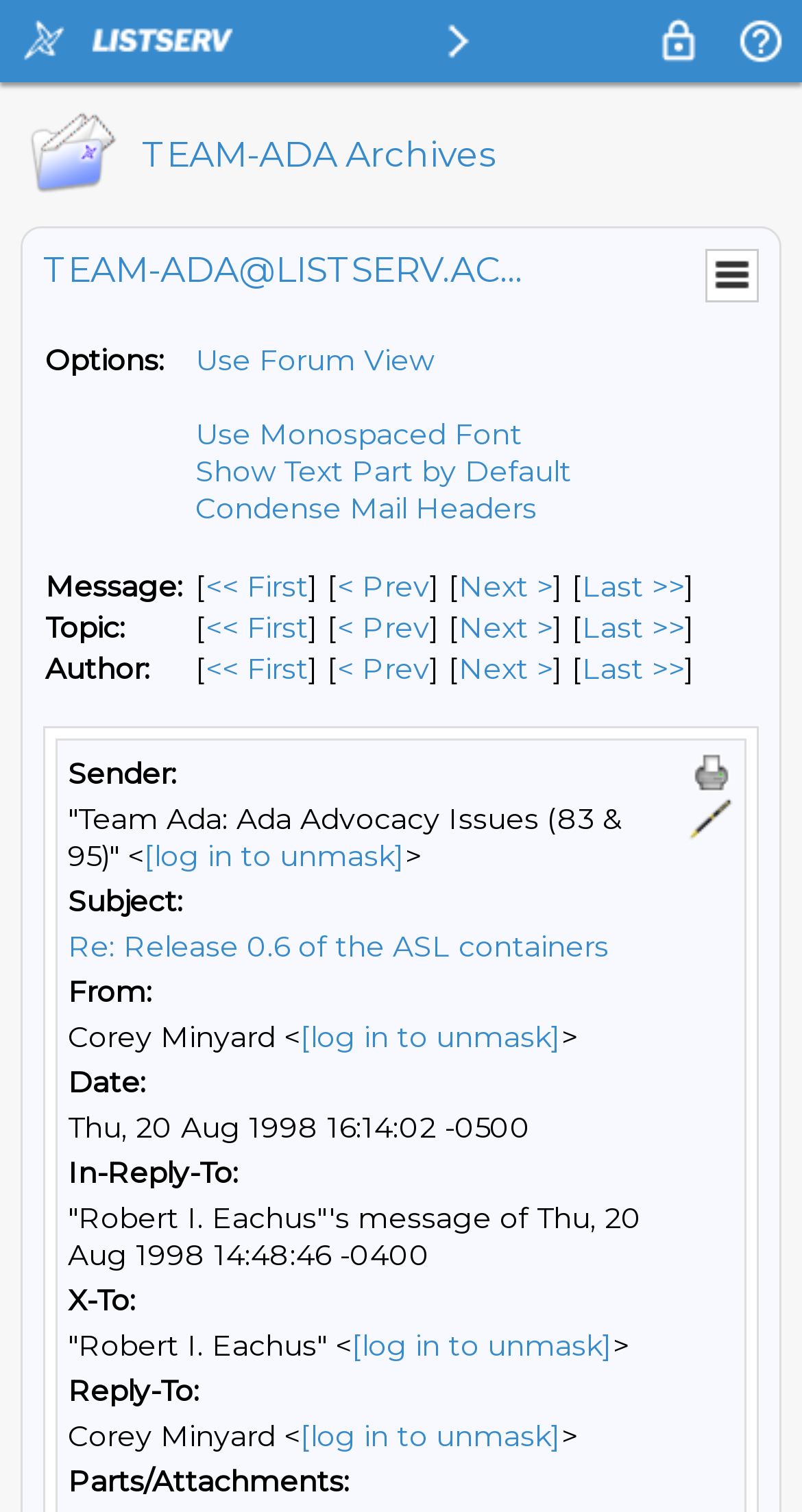How many links are available in the 'Menu' section?
Give a comprehensive and detailed explanation for the question.

There is only one link available in the 'Menu' section, which is the link 'Menu'.